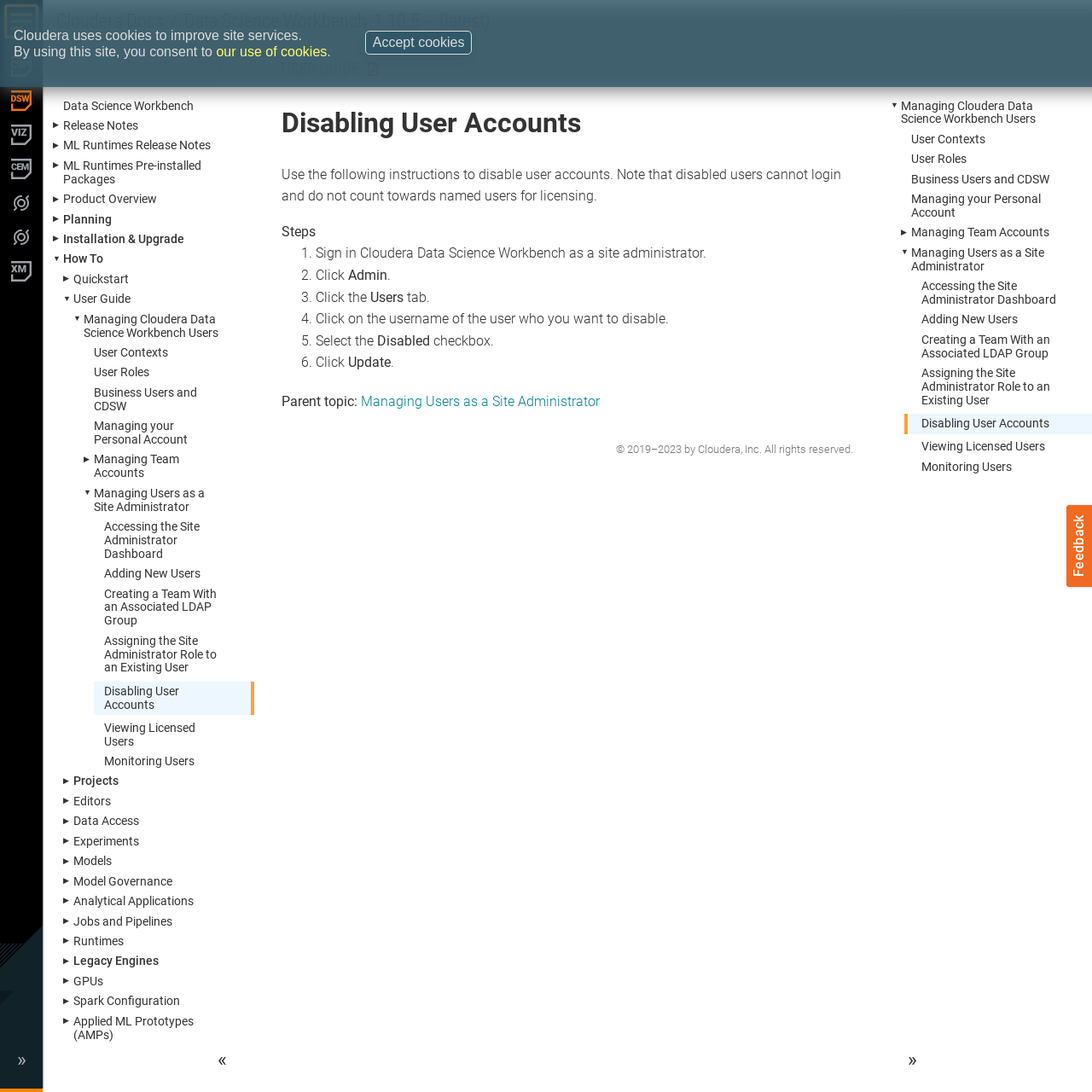Using the element description provided, determine the bounding box coordinates in the format (top-left x, top-left y, bottom-right x, bottom-right y). Ensure that all values are floating point numbers between 0 and 1. Element description: our use of cookies

[0.198, 0.041, 0.299, 0.054]